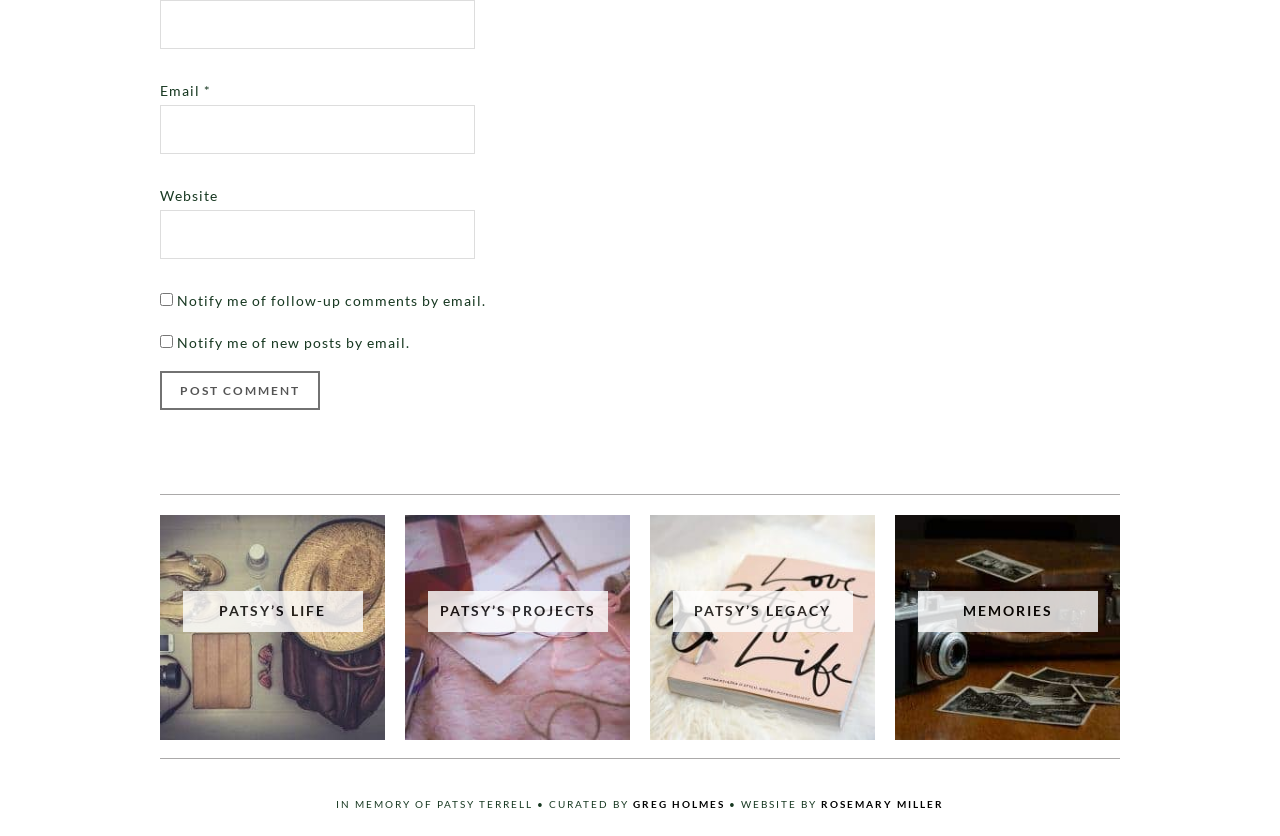Determine the bounding box coordinates for the area that should be clicked to carry out the following instruction: "Visit the Memories page".

[0.752, 0.721, 0.822, 0.741]